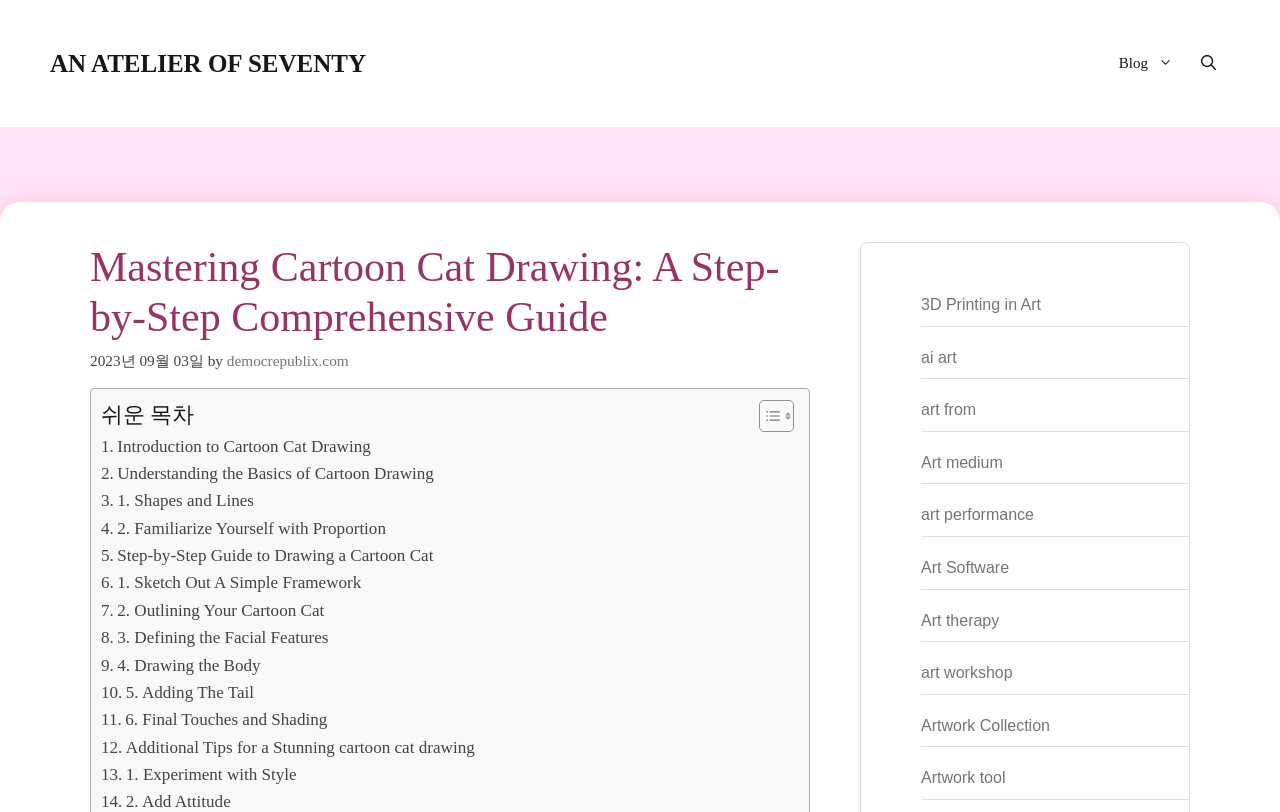Please find the bounding box coordinates of the element's region to be clicked to carry out this instruction: "Explore the '3D Printing in Art' topic".

[0.72, 0.365, 0.813, 0.385]